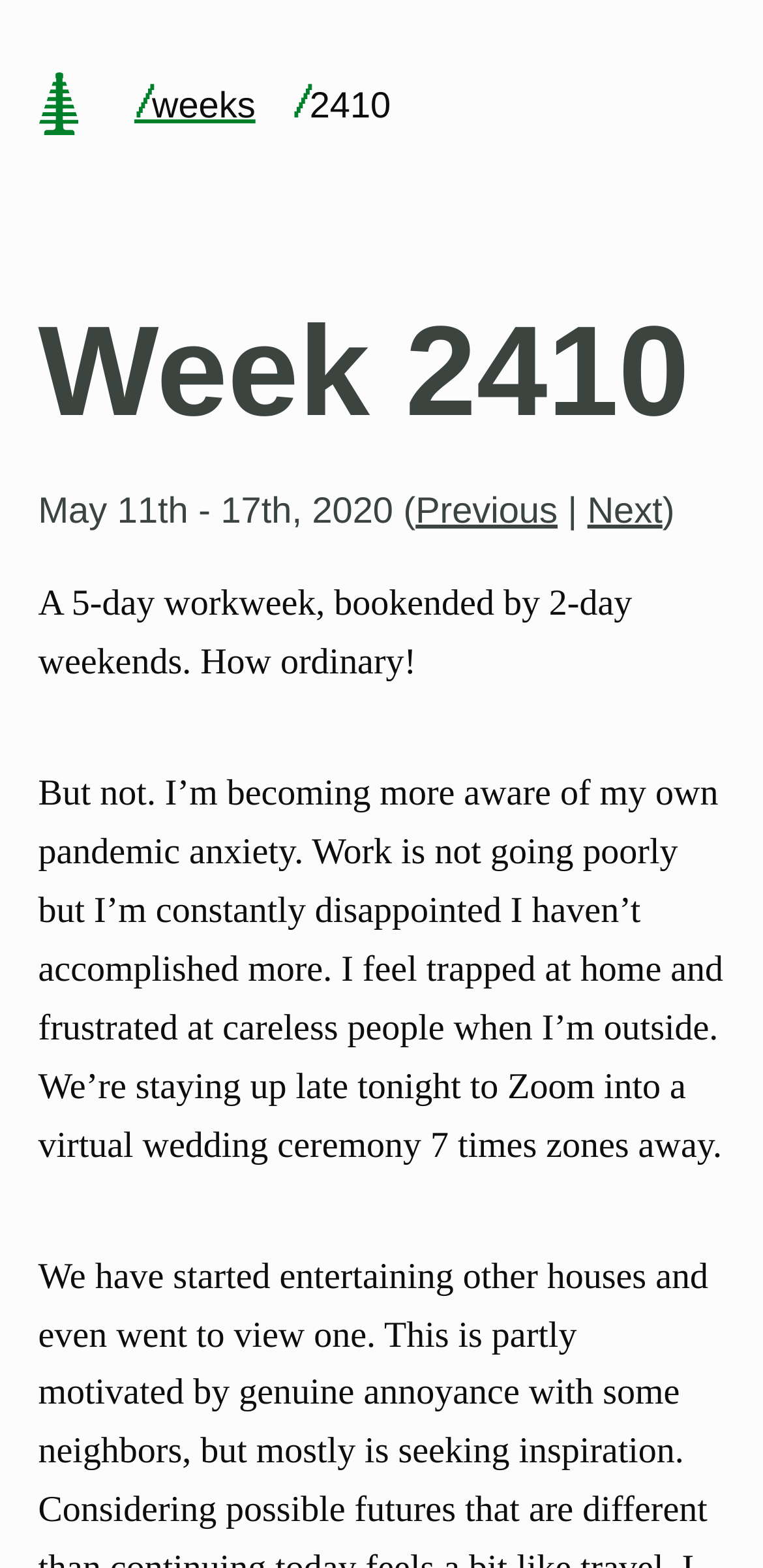Consider the image and give a detailed and elaborate answer to the question: 
What is the author's current emotional state?

I inferred the author's emotional state by reading the text in the main content section, which mentions 'pandemic anxiety' and feelings of frustration and disappointment.